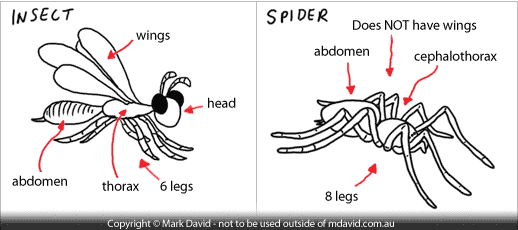Using the information in the image, give a comprehensive answer to the question: 
What is the combined section of the spider's body called?

According to the illustration, the spider's body is divided into two segments: the abdomen and the cephalothorax, which is a combined section.